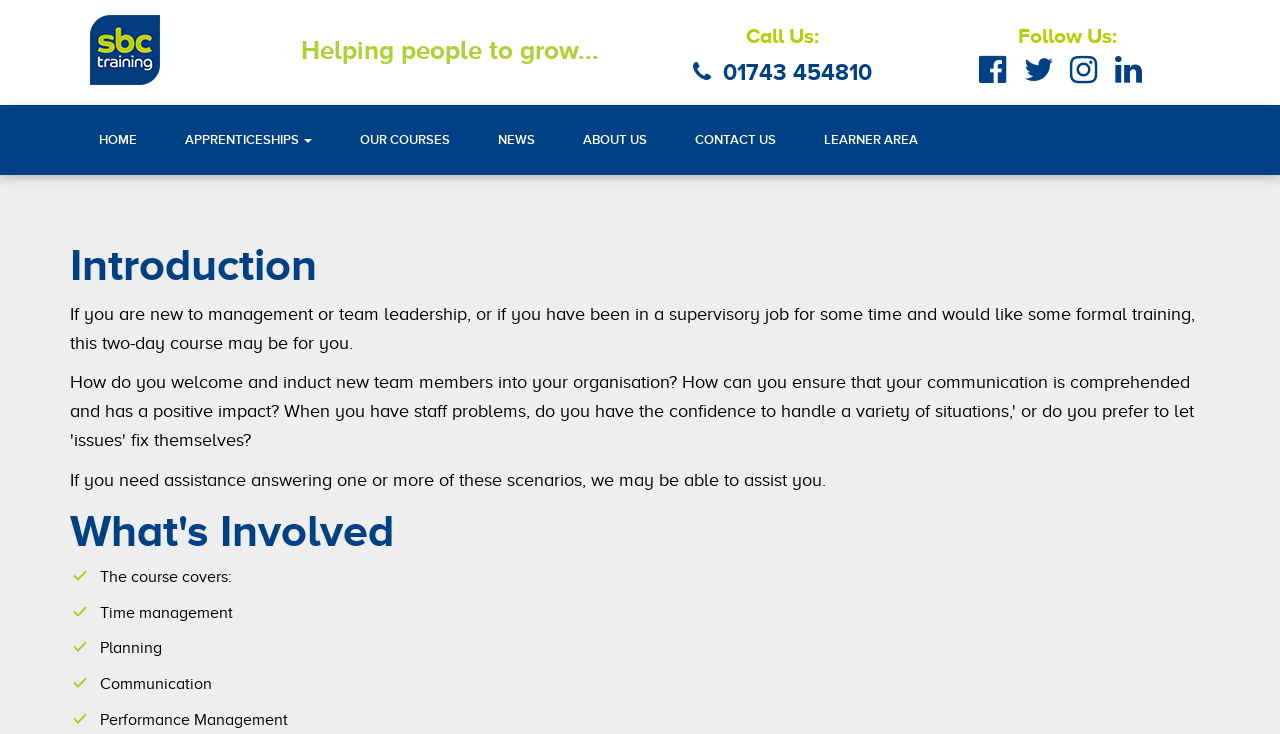Determine the bounding box for the UI element as described: "parent_node: Follow Us:". The coordinates should be represented as four float numbers between 0 and 1, formatted as [left, top, right, bottom].

[0.871, 0.091, 0.903, 0.115]